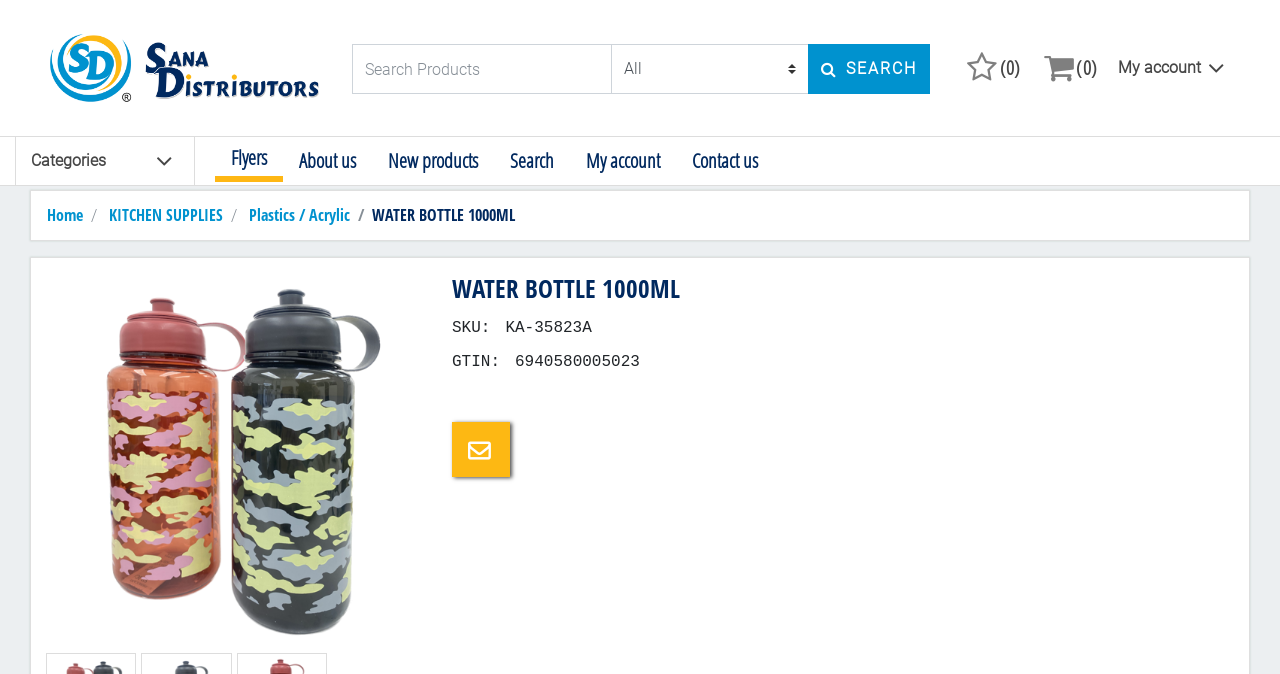Please determine the bounding box coordinates, formatted as (top-left x, top-left y, bottom-right x, bottom-right y), with all values as floating point numbers between 0 and 1. Identify the bounding box of the region described as: (0)

[0.814, 0.077, 0.857, 0.125]